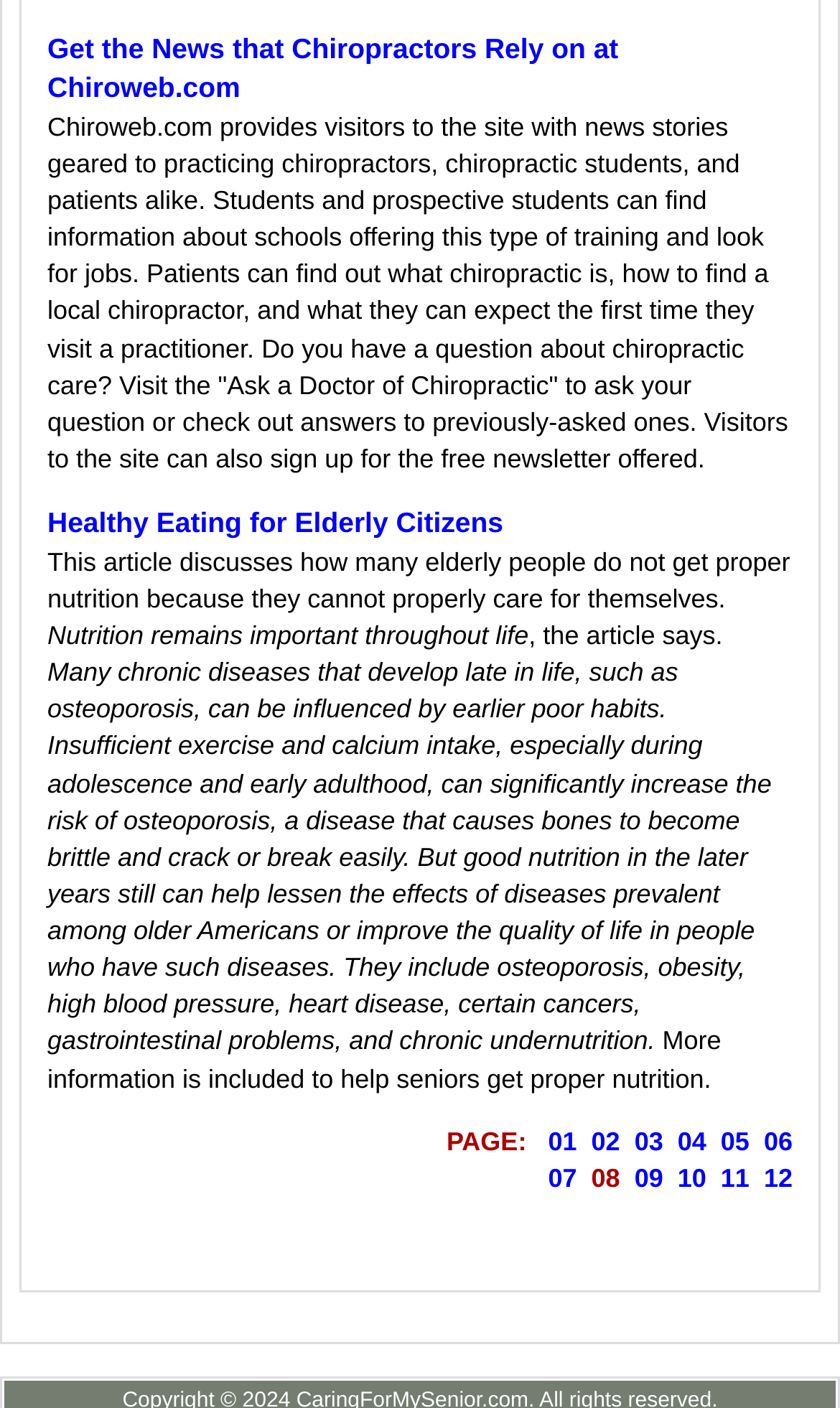Kindly determine the bounding box coordinates for the clickable area to achieve the given instruction: "Ask a doctor of chiropractic".

[0.056, 0.079, 0.938, 0.336]